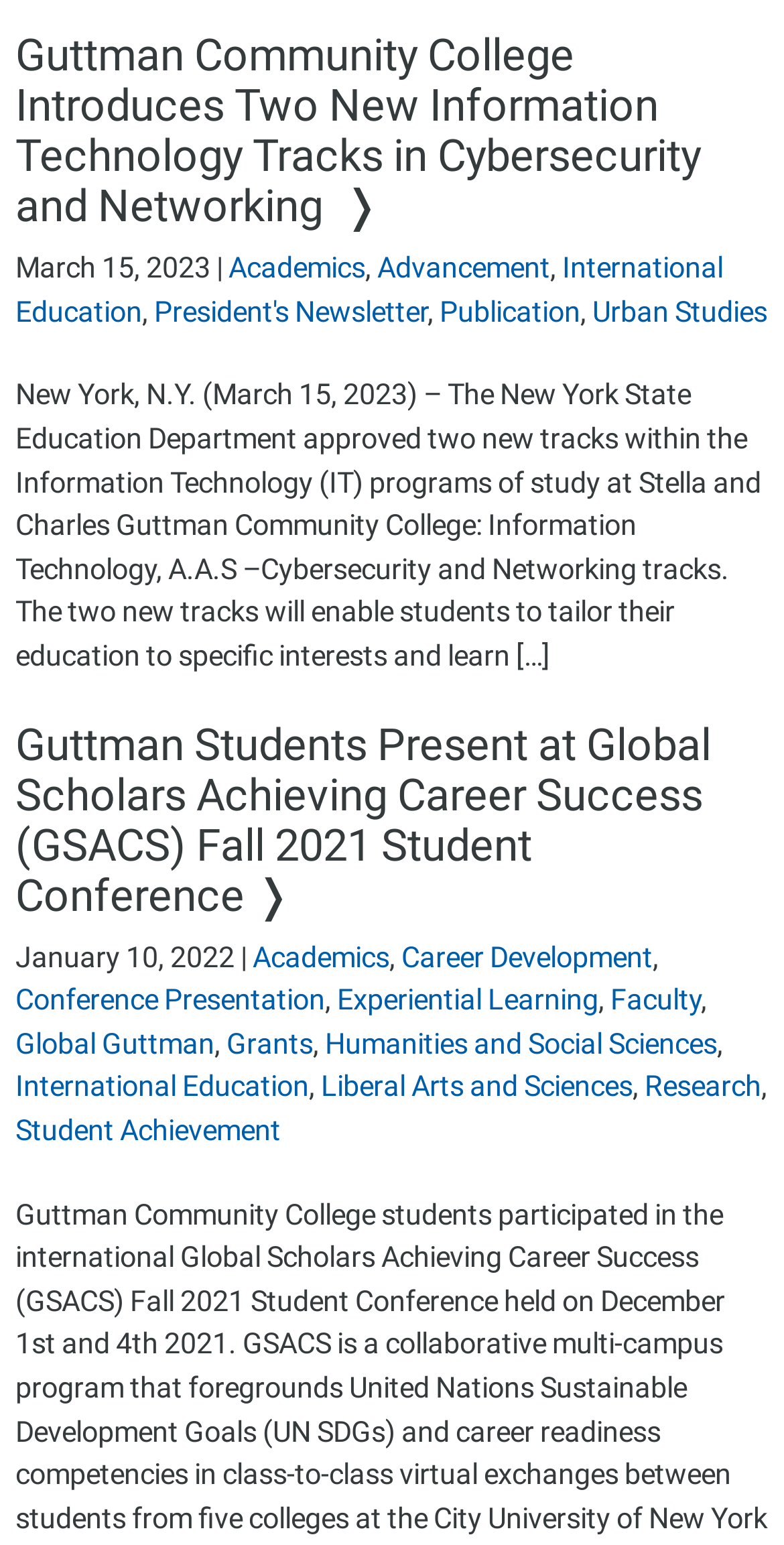Predict the bounding box of the UI element based on this description: "International Education".

[0.02, 0.163, 0.923, 0.213]